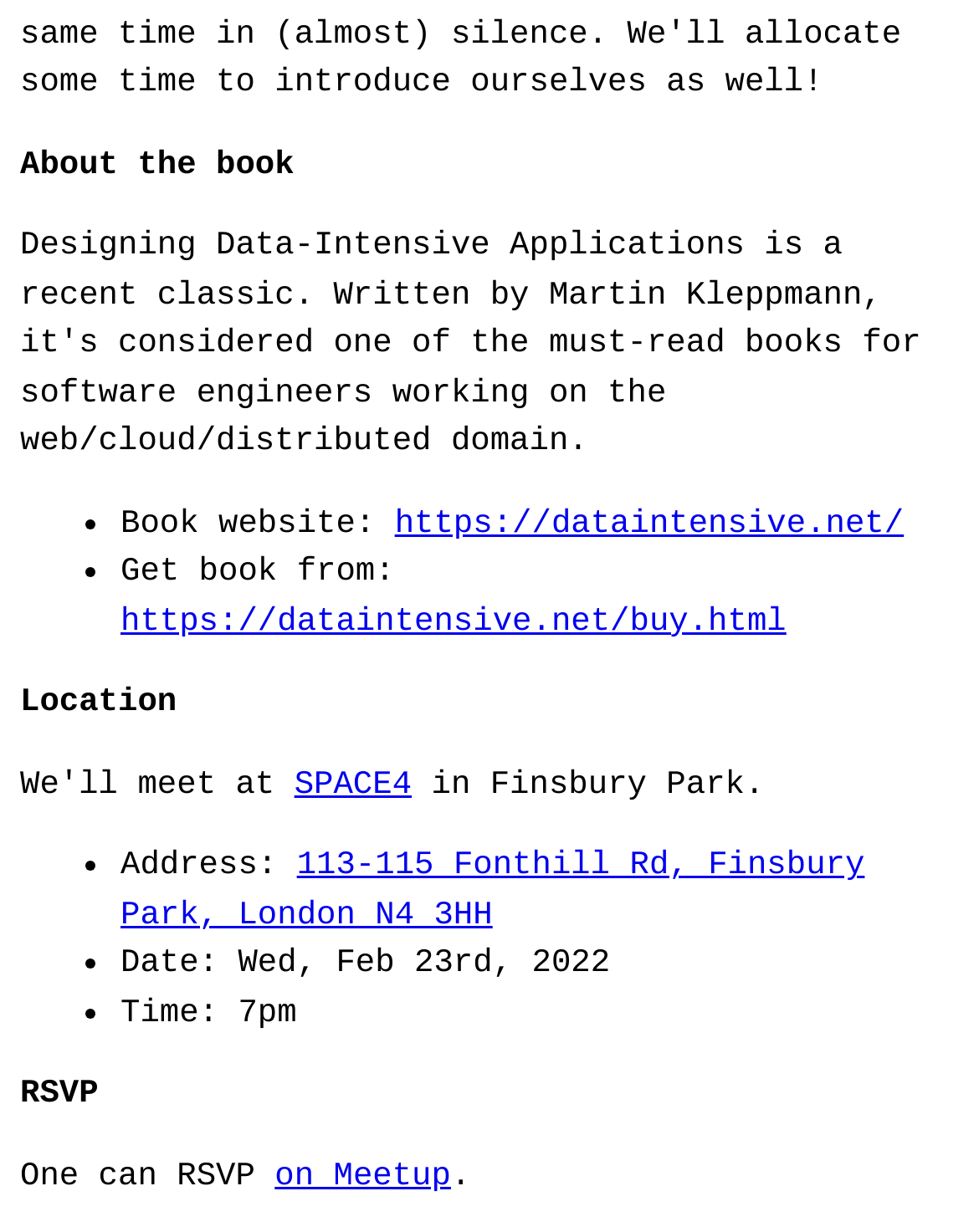Where is the event located?
Provide a thorough and detailed answer to the question.

The webpage mentions 'Location' and provides the address '113-115 Fonthill Rd, Finsbury Park, London N4 3HH', indicating that the event is located in Finsbury Park.